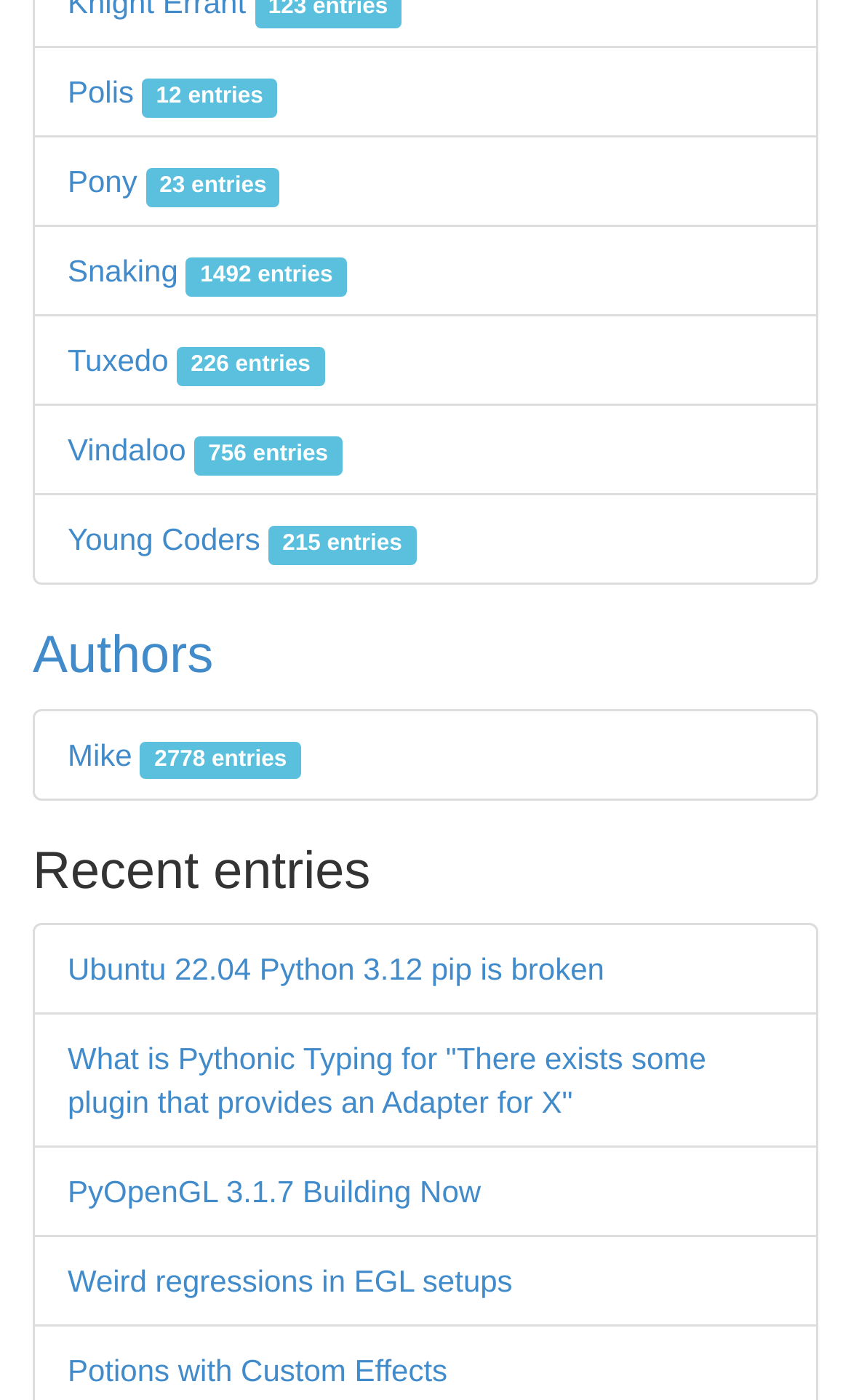Please indicate the bounding box coordinates for the clickable area to complete the following task: "Read about Ubuntu 22.04 Python 3.12 pip is broken". The coordinates should be specified as four float numbers between 0 and 1, i.e., [left, top, right, bottom].

[0.079, 0.68, 0.71, 0.705]